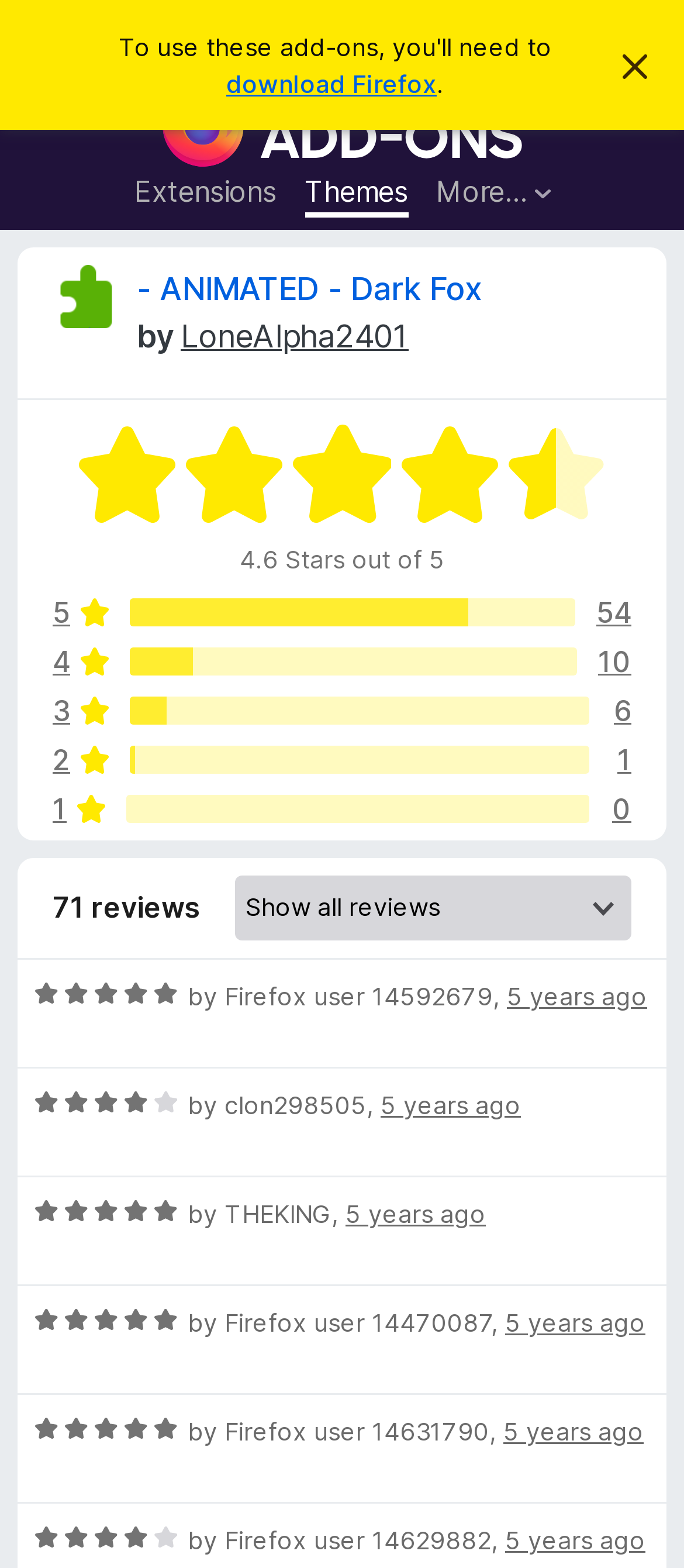Please find and report the bounding box coordinates of the element to click in order to perform the following action: "Dismiss this notice". The coordinates should be expressed as four float numbers between 0 and 1, in the format [left, top, right, bottom].

[0.91, 0.034, 0.951, 0.052]